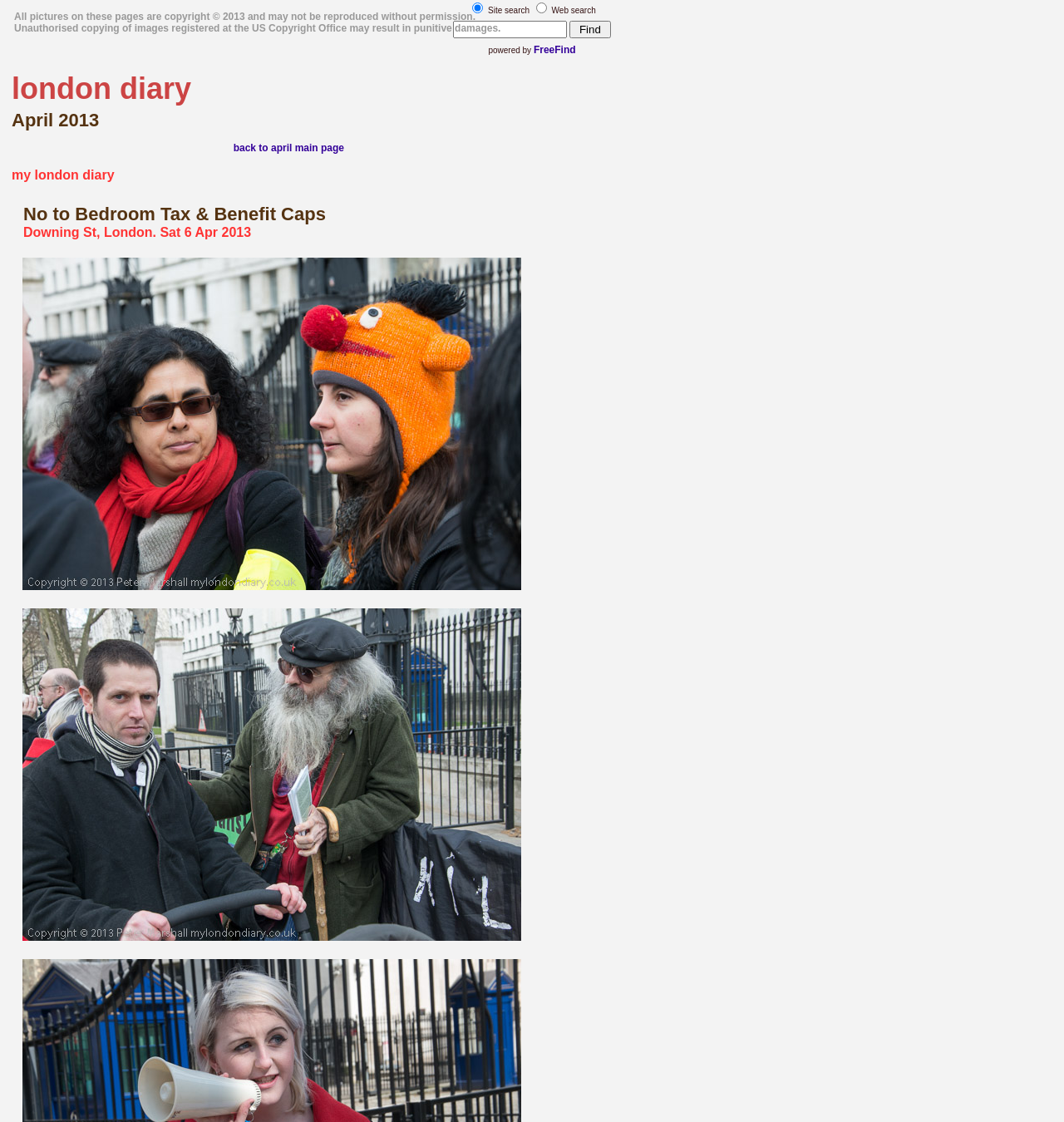Please respond in a single word or phrase: 
What is the event described in the first entry?

No to Bedroom Tax & Benefit Caps